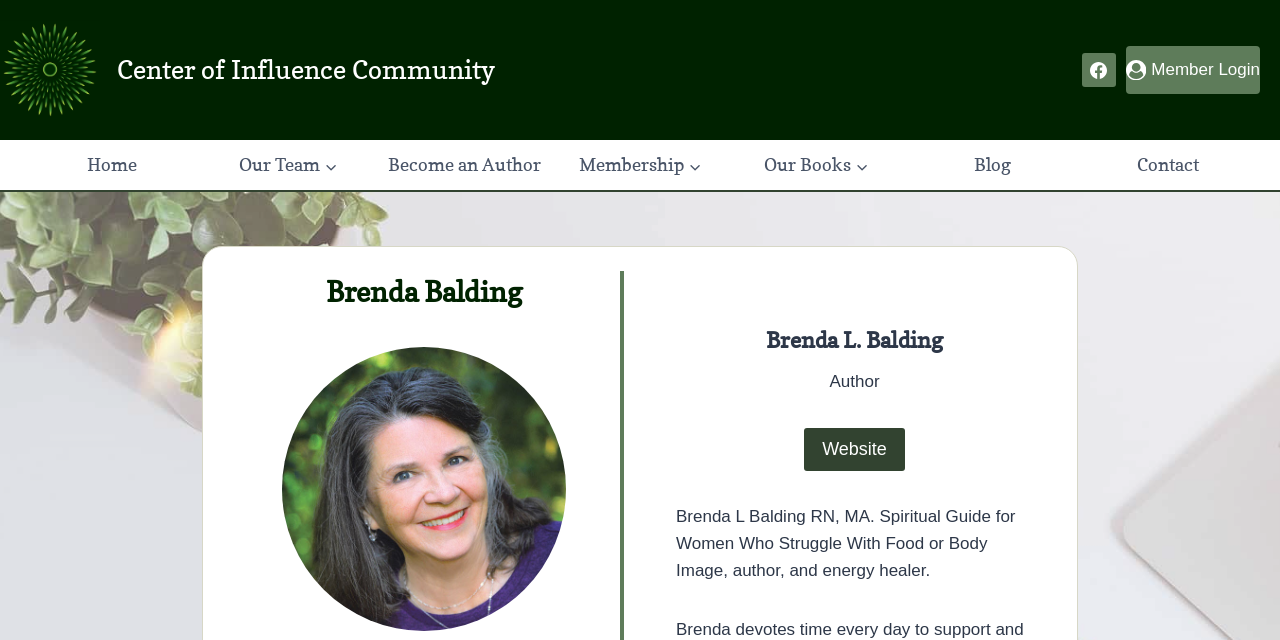Find the bounding box coordinates of the clickable area that will achieve the following instruction: "learn about our team".

[0.186, 0.219, 0.264, 0.298]